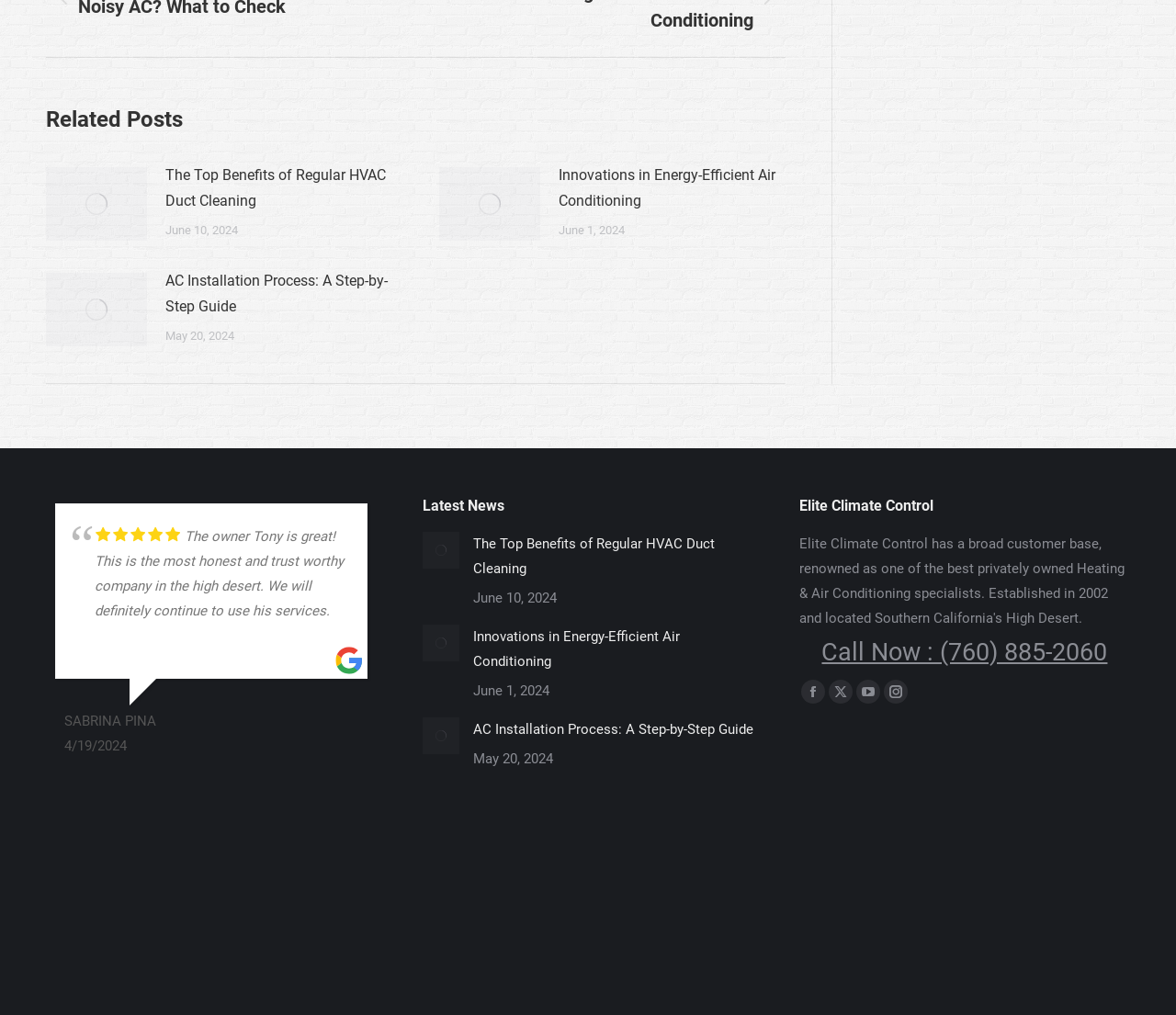Use a single word or phrase to answer the question:
What is the company name?

Elite Climate Control